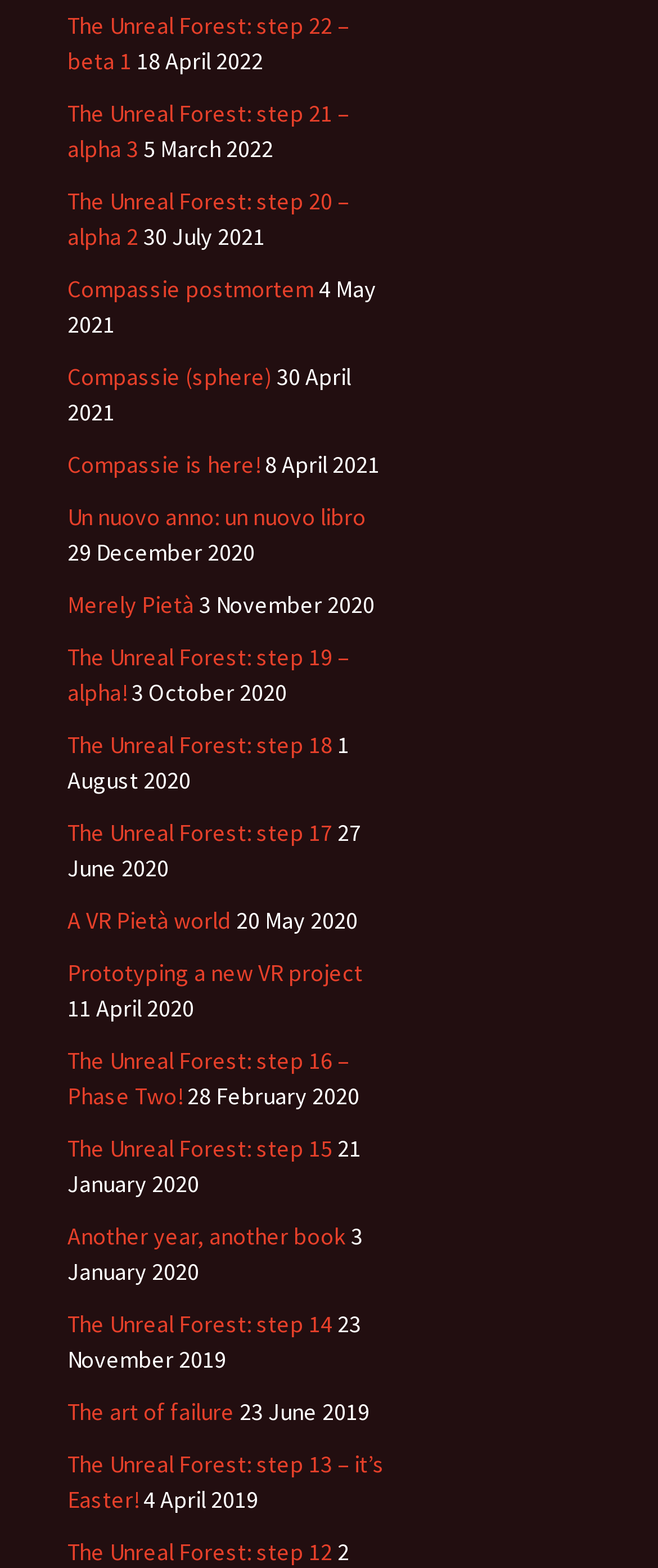Please identify the bounding box coordinates of the area that needs to be clicked to fulfill the following instruction: "explore the link to A VR Pietà world."

[0.103, 0.577, 0.351, 0.597]